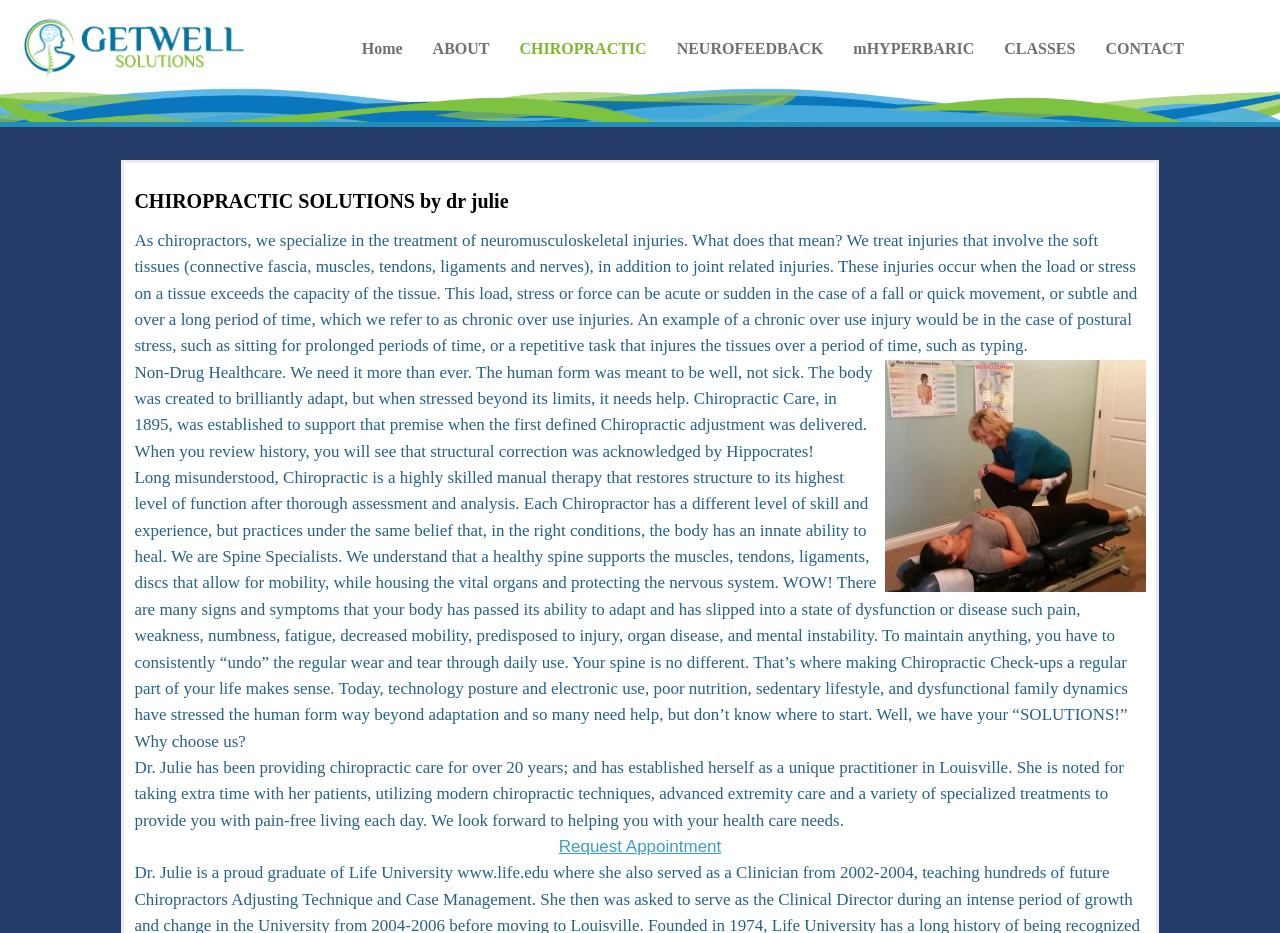What is the name of the logo in the top-left corner?
Please use the image to provide an in-depth answer to the question.

This answer can be inferred from the image element with the description 'Getwell-Logo' which is located in the top-left corner of the webpage.